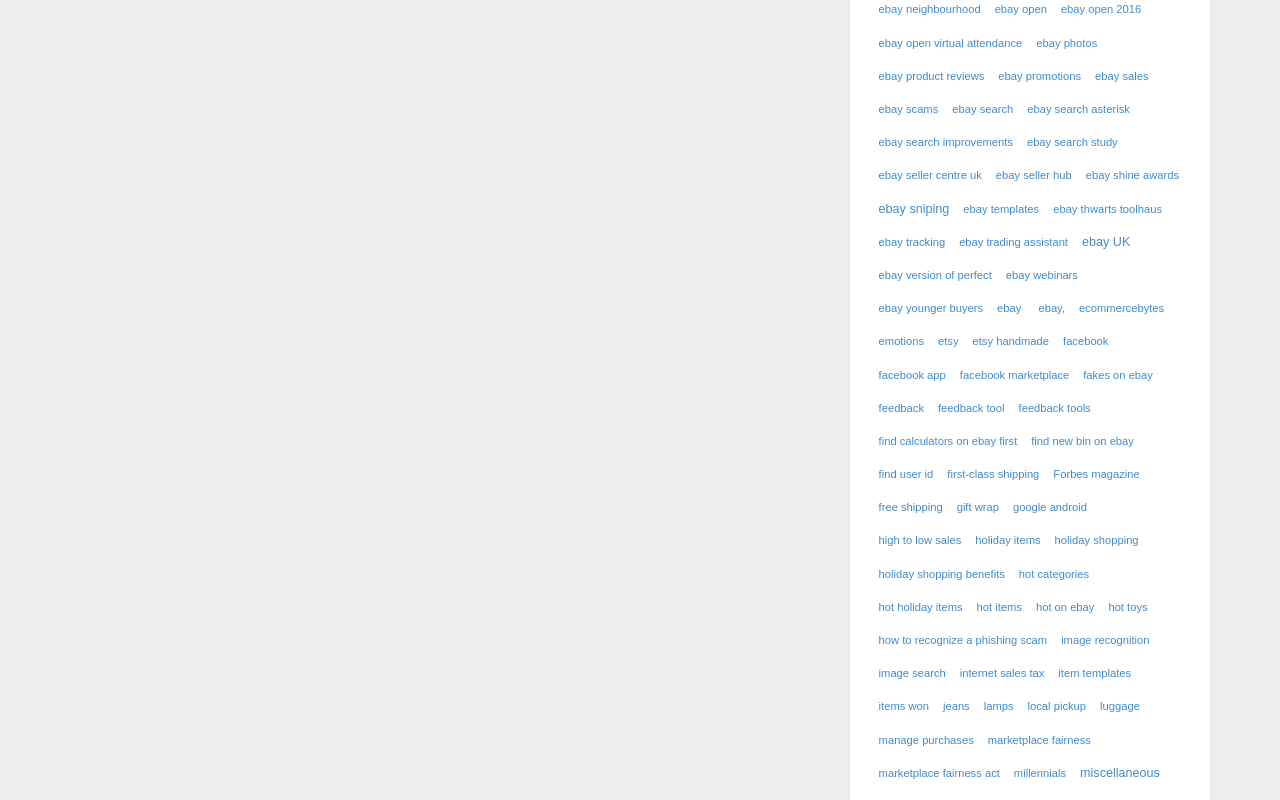Please identify the bounding box coordinates of the element's region that should be clicked to execute the following instruction: "Search for ebay neighbourhood". The bounding box coordinates must be four float numbers between 0 and 1, i.e., [left, top, right, bottom].

[0.684, 0.001, 0.768, 0.023]